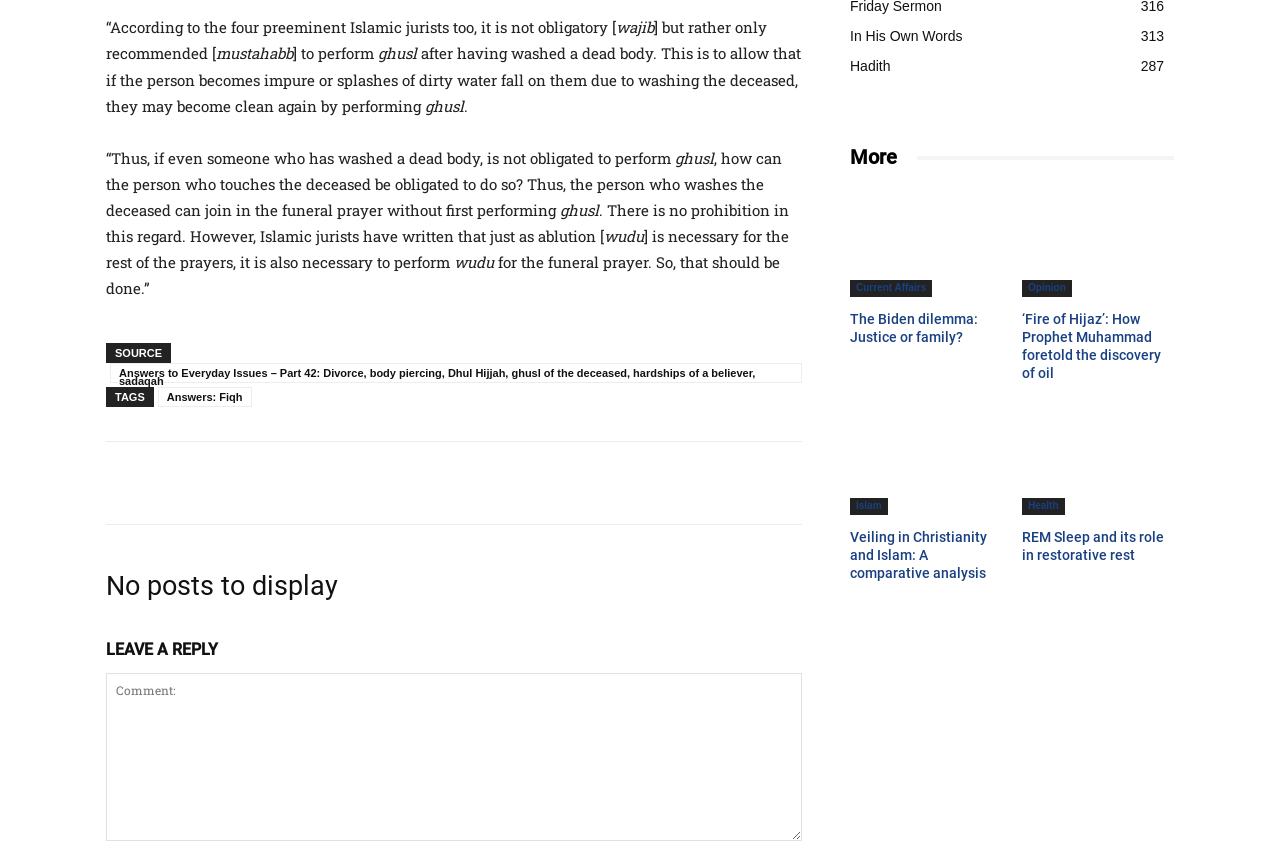What is the purpose of performing ghusl?
Provide a detailed and well-explained answer to the question.

According to the text, performing ghusl is recommended to become clean again after washing a deceased body, in case the person becomes impure or splashes of dirty water fall on them during the process.